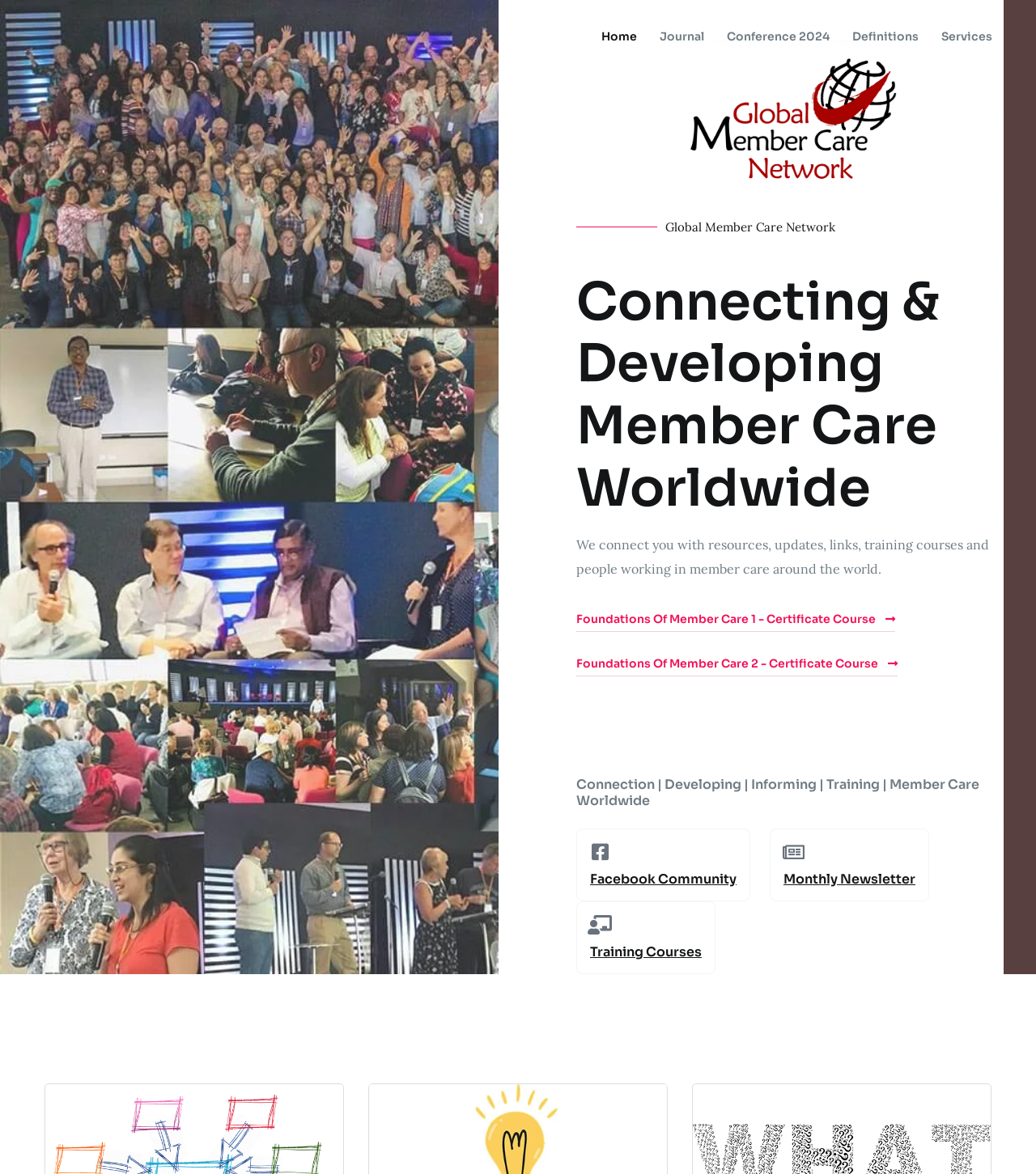Identify the primary heading of the webpage and provide its text.

Connecting & Developing Member Care Worldwide